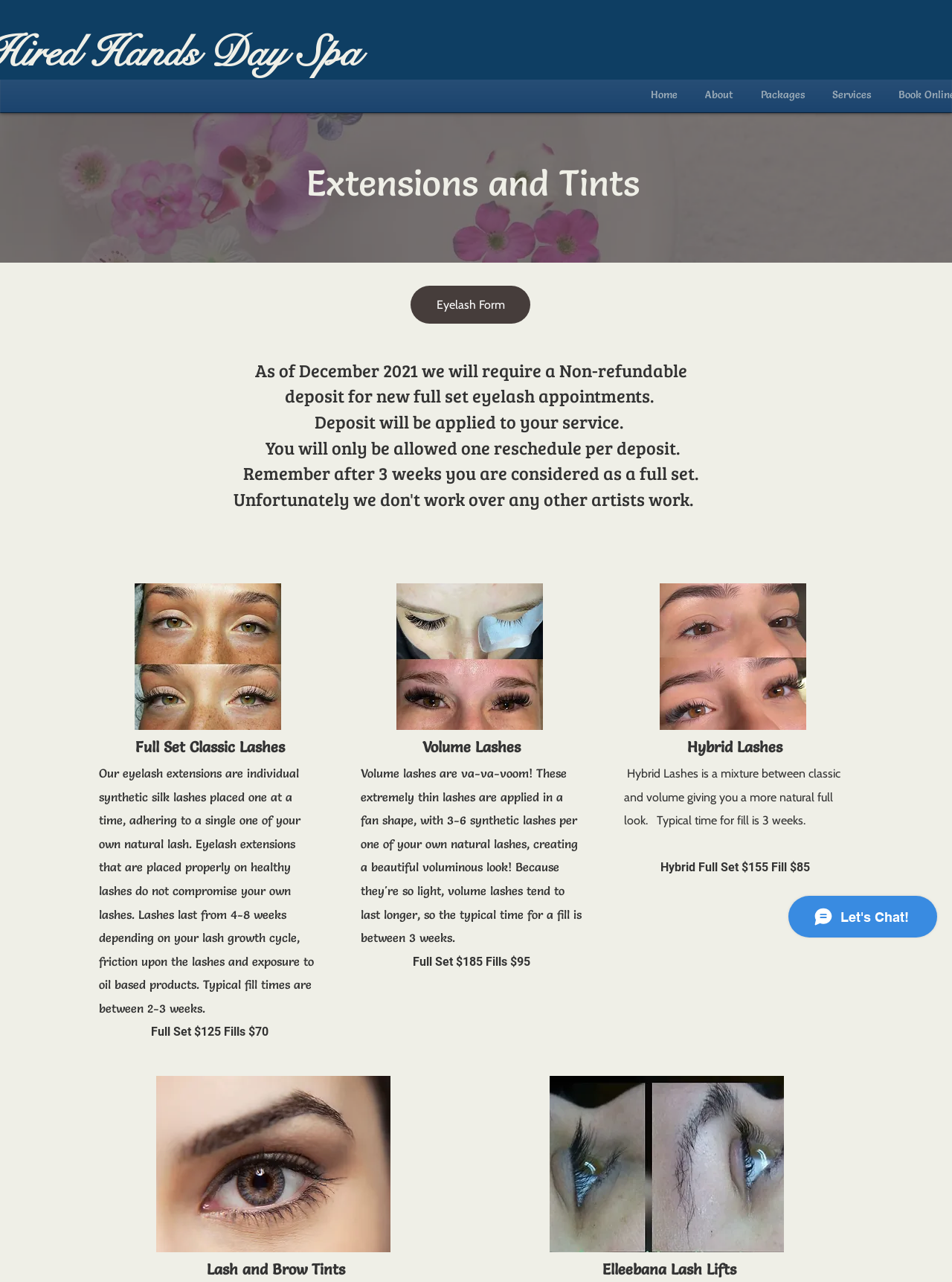Describe every aspect of the webpage in a detailed manner.

This webpage is about Lash Extensions and Tinting services. At the top, there are four navigation links: "Home", "About", "Packages", and "Services" with a dropdown menu. Below these links, there is a background image that spans the entire width of the page.

The main content of the page is divided into sections. The first section has a heading that announces a new policy regarding deposits for eyelash appointments, effective from December 2021. This section is located near the top of the page, above the center.

Below this section, there are three columns of content, each with a heading and descriptive text. The left column is about Full Set Classic Lashes, including a description of the service and pricing. The middle column is about Volume Lashes, with similar information. The right column is about Hybrid Lashes, which is a combination of classic and volume lashes, with a description and pricing.

Further down the page, there are two more sections. One is about Lash and Brow Tints, and the other is about Elleebana Lash Lifts. Both sections have headings, but no additional text is provided.

In the bottom right corner of the page, there is a chat window from Wix Chat.